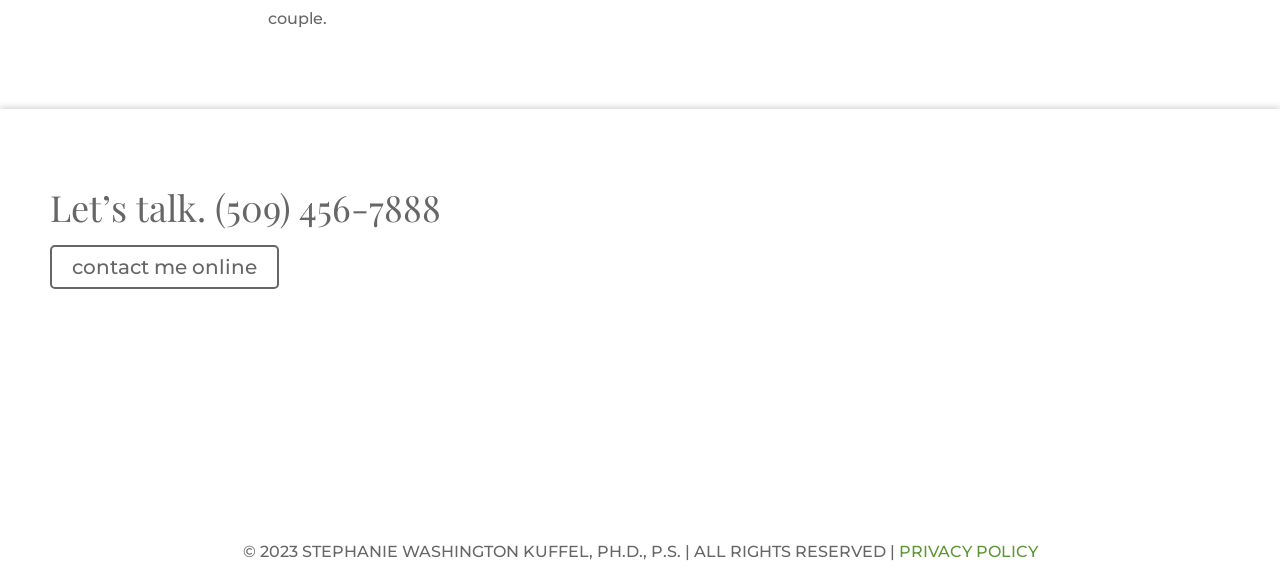What is the name of the logo?
Please provide a detailed and comprehensive answer to the question.

The logo is an image element with the text 'stephanie kuffel logo.' associated with it. This suggests that the logo represents Stephanie Kuffel, possibly a person or organization.